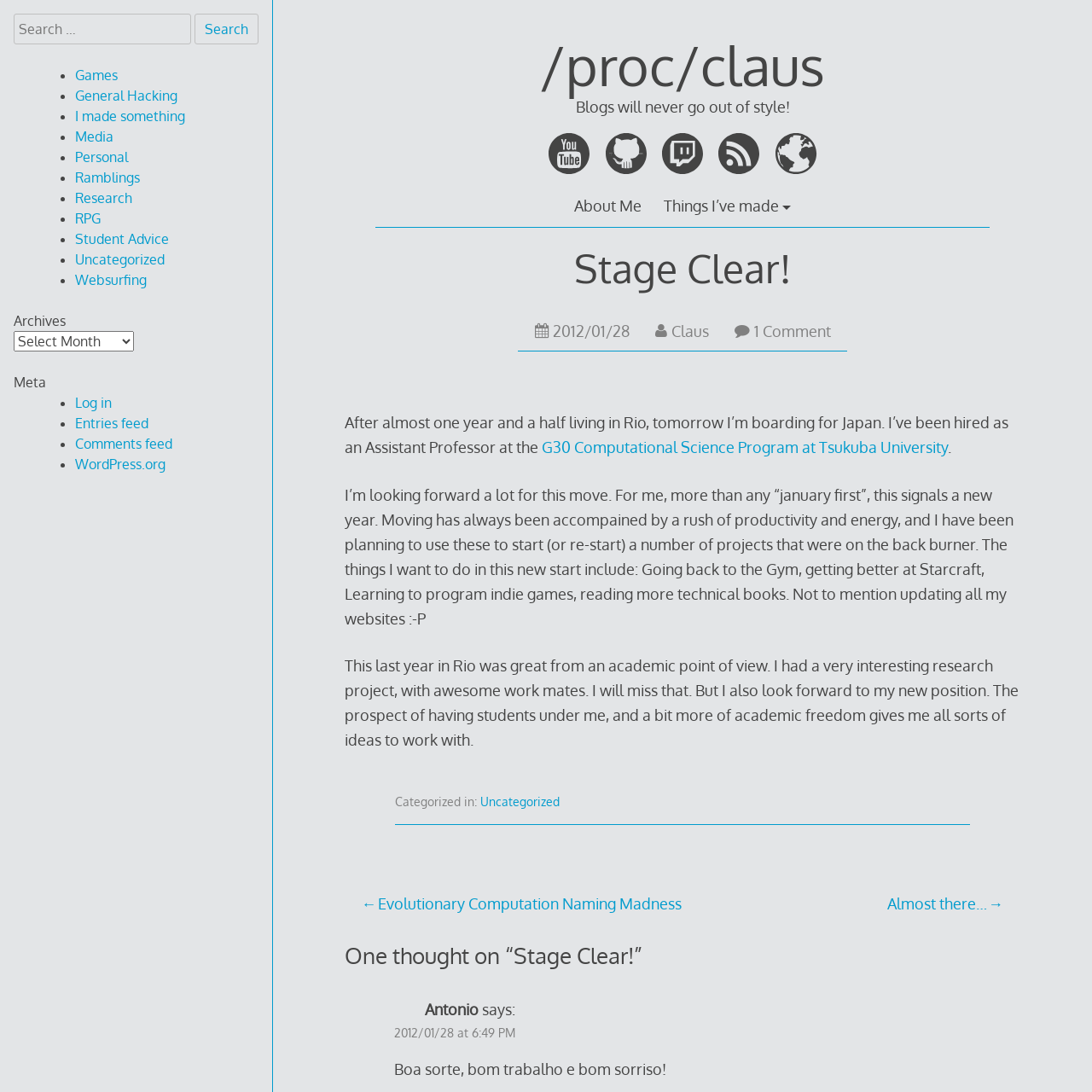What is the category of the blog post 'Stage Clear!'?
Please ensure your answer is as detailed and informative as possible.

The blog post 'Stage Clear!' is categorized as 'Uncategorized', which is indicated at the bottom of the post.